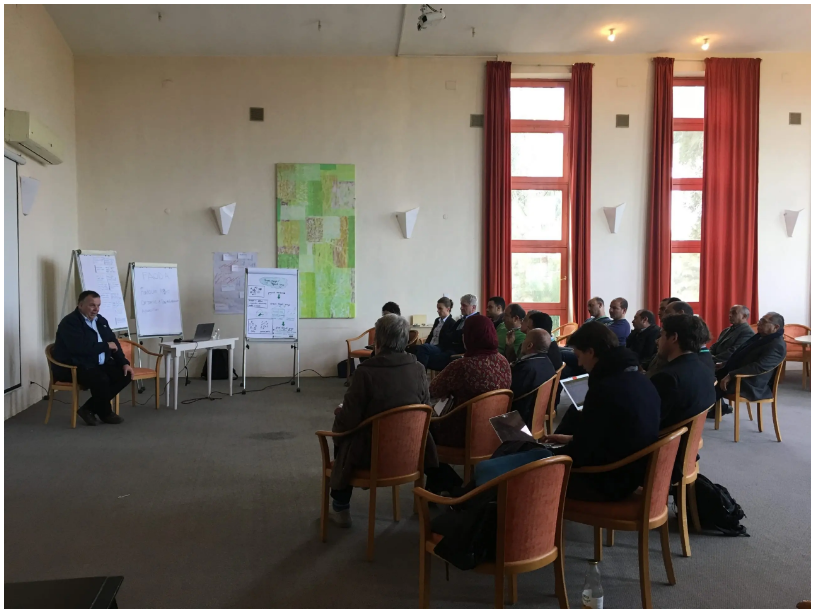Convey all the details present in the image.

The image depicts a scene from the kick-off meeting for the Organic Egypt project, held in January 2019 at the SEKEM Farm in Egypt. In a spacious, well-lit room, a diverse group of approximately 20 participants, including experts in organic agriculture and representatives from both Egyptian and German partners, attentively listens as a speaker addresses them from the front. The speaker is seated at a table equipped with presentation materials, including flip charts displaying diagrams and notes relevant to the project. The attendees, arranged in chairs facing the speaker, engage with their notebooks and devices, reflecting a collaborative atmosphere aimed at reviewing the project plan and enhancing the capabilities of organic farmers in Egypt. This event marks a significant step in advancing Egypt's organic agriculture sector through knowledge sharing and strategic planning.